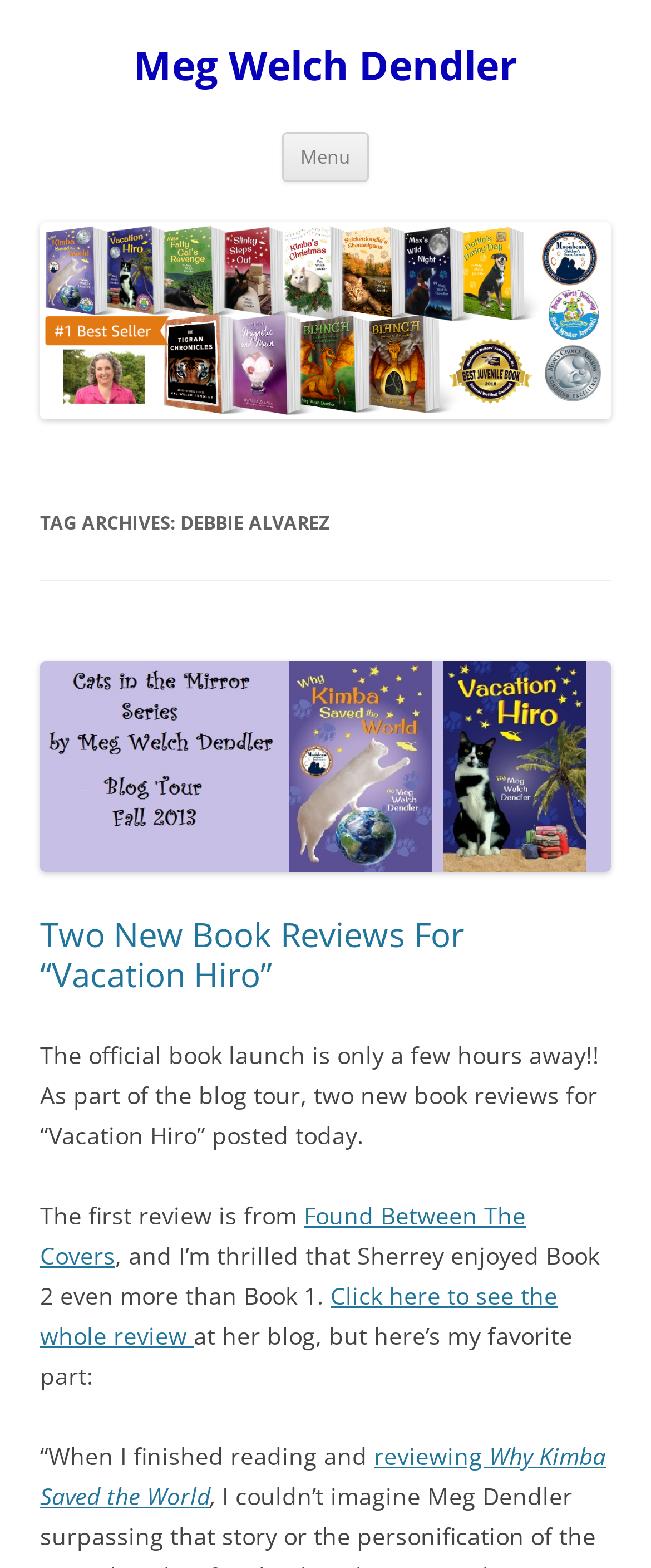Pinpoint the bounding box coordinates for the area that should be clicked to perform the following instruction: "Go to 'Meg Welch Dendler' homepage".

[0.205, 0.026, 0.795, 0.058]